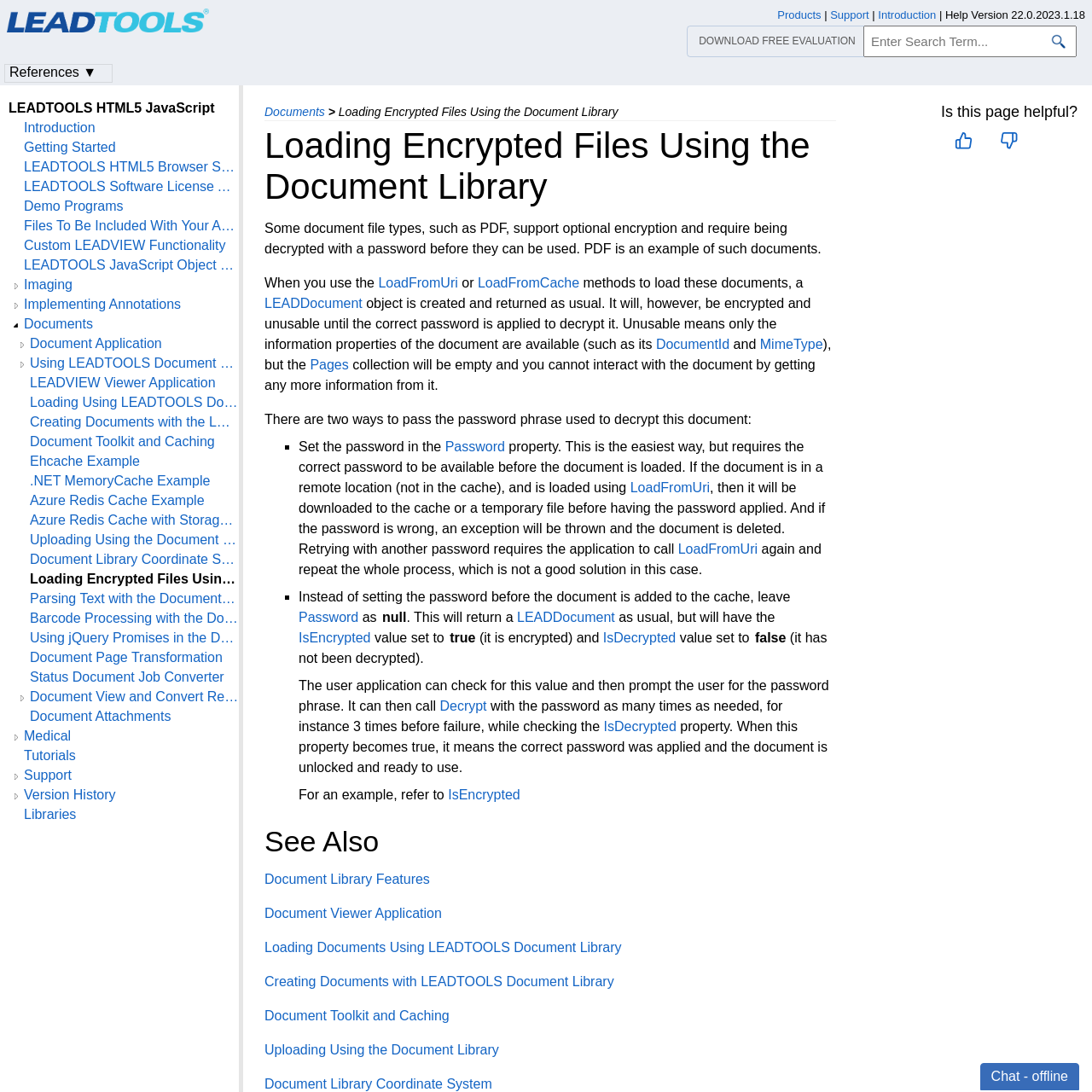Analyze the image and deliver a detailed answer to the question: What is the relationship between the IsEncrypted and IsDecrypted properties?

The webpage explains that the IsEncrypted property is set to true if the document is encrypted, and the IsDecrypted property is set to true if the document is decrypted. These properties are used to check the status of the document's encryption and decryption.